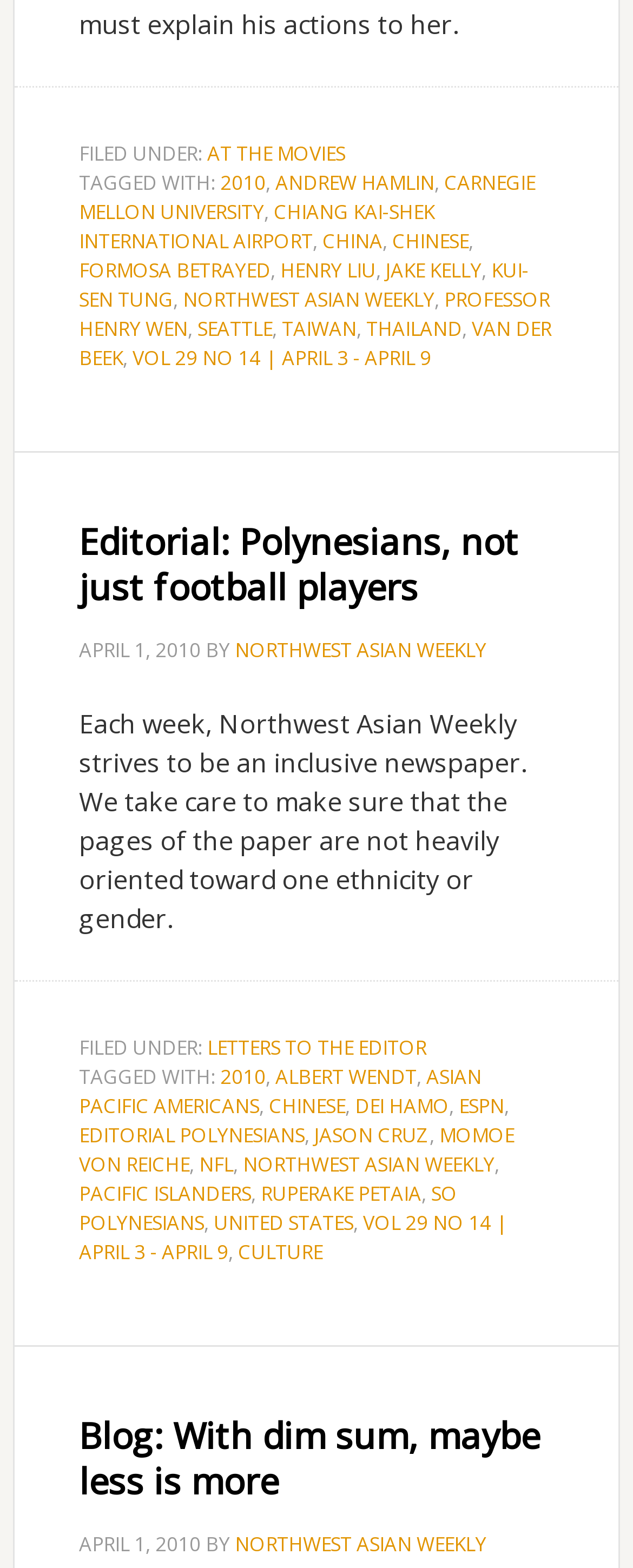Utilize the information from the image to answer the question in detail:
What is the date of the article 'Editorial: Polynesians, not just football players'?

I looked at the article section with the heading 'Editorial: Polynesians, not just football players' and found the date 'APRIL 1, 2010' below the heading.